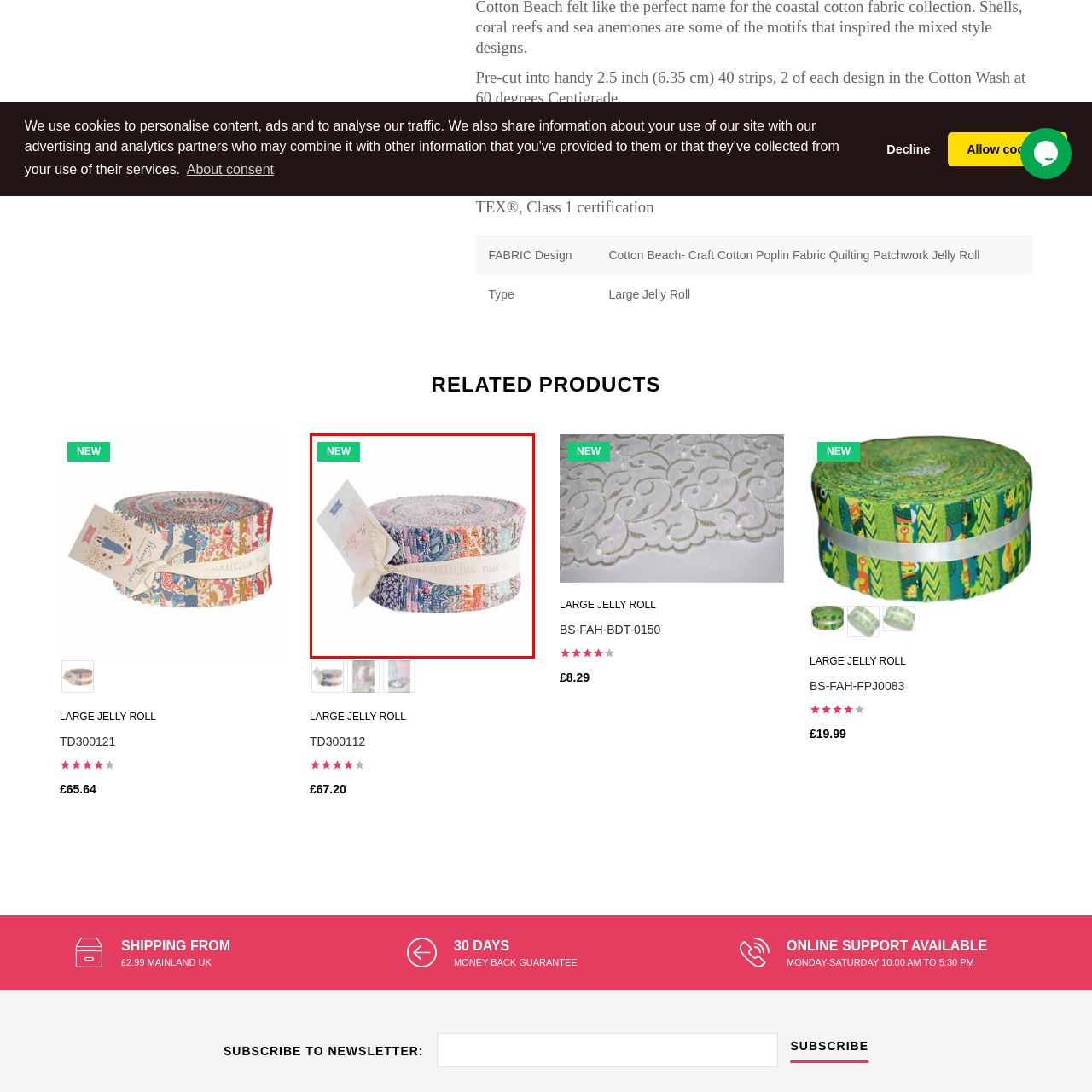What is the significance of the 'NEW' badge?
Direct your attention to the image encased in the red bounding box and answer the question thoroughly, relying on the visual data provided.

The 'NEW' badge in the top left corner of the label signifies that the jelly roll is a recent arrival, indicating its new collection status.